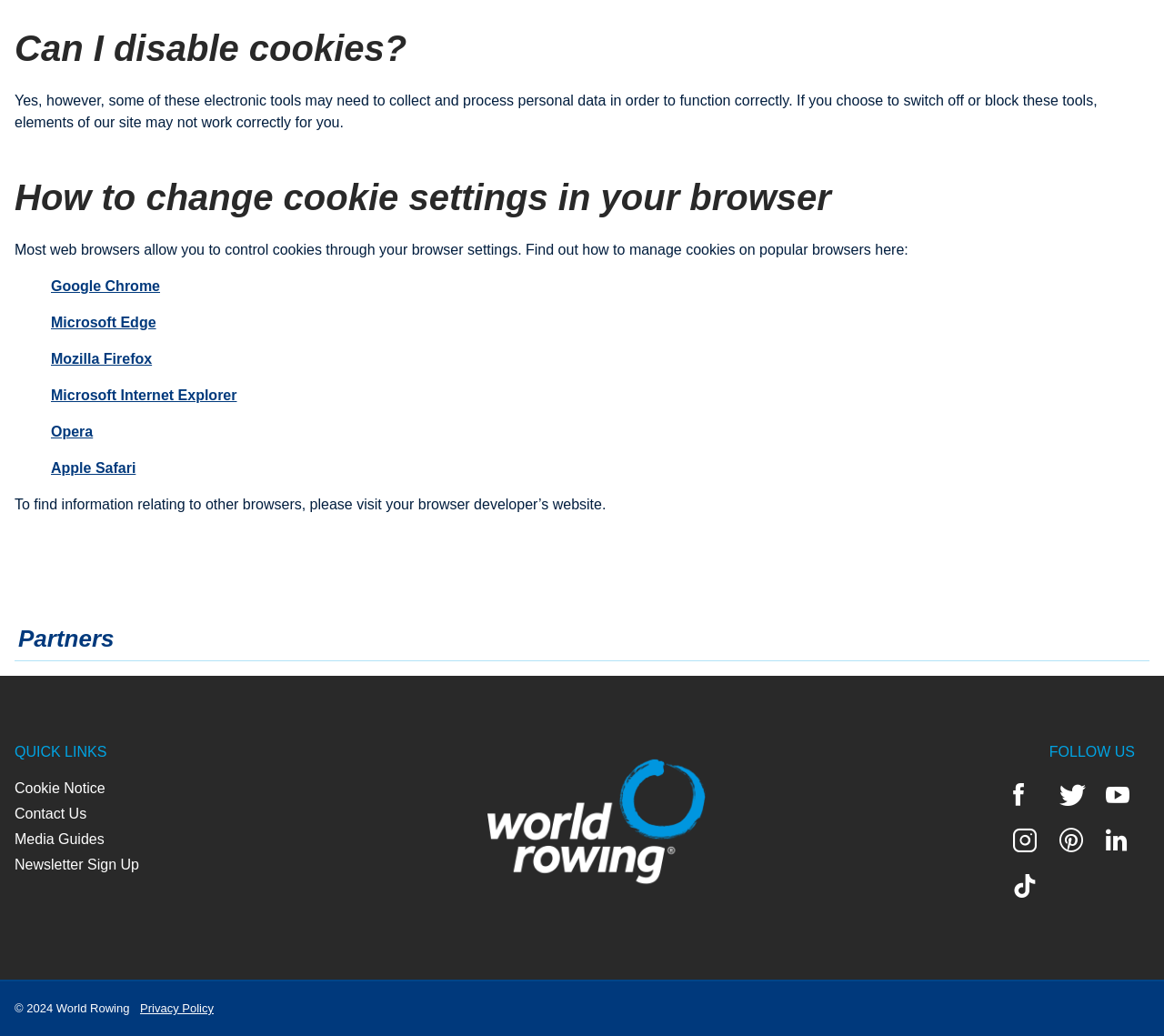Using the element description Opera, predict the bounding box coordinates for the UI element. Provide the coordinates in (top-left x, top-left y, bottom-right x, bottom-right y) format with values ranging from 0 to 1.

[0.044, 0.409, 0.08, 0.424]